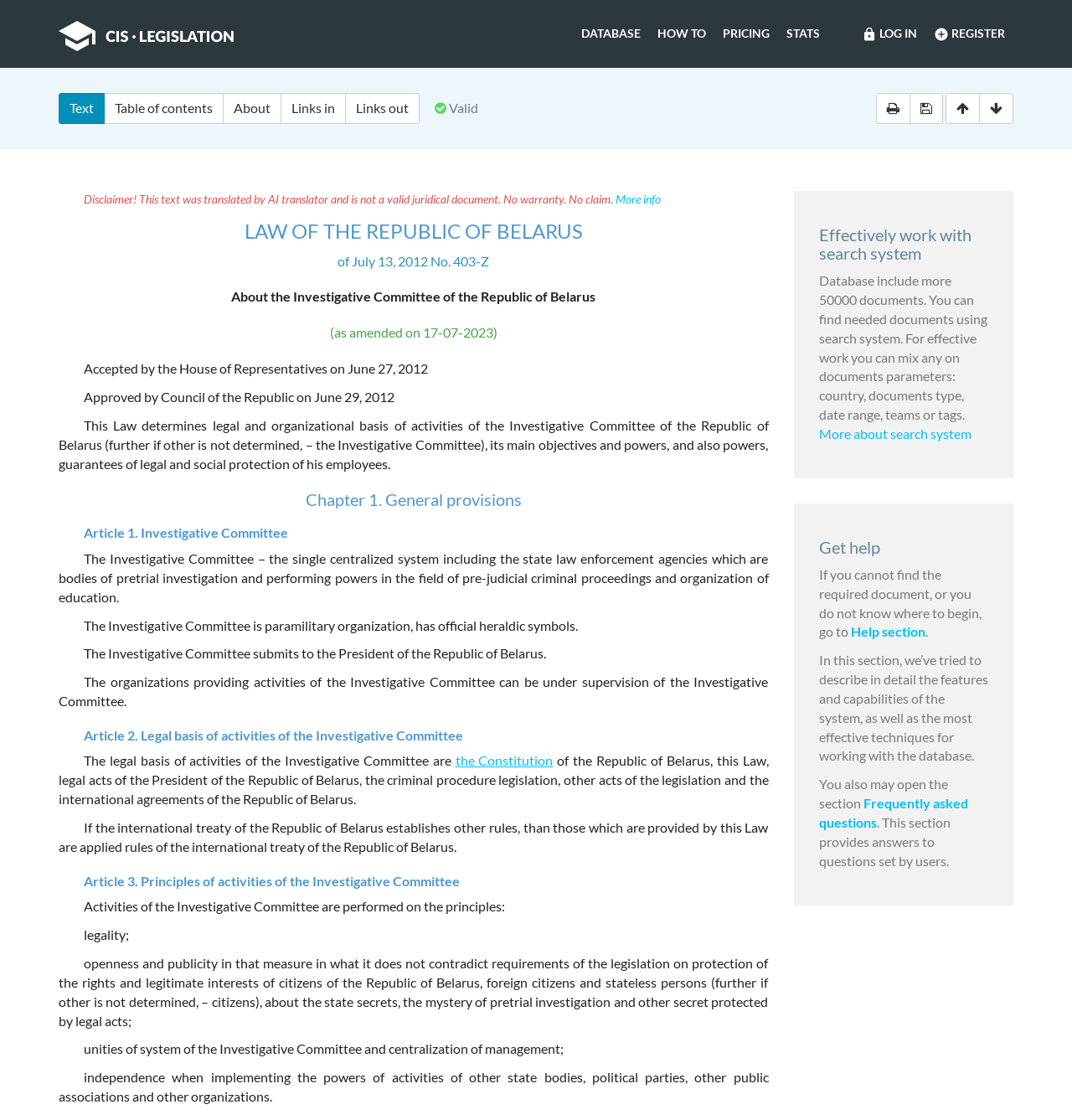Provide a thorough description of the webpage's content and layout.

This webpage is about the Law of the Republic of Belarus of July 13, 2012 No. 403-Z "About the Investigative Committee of the Republic of Belarus". At the top, there is a navigation bar with links to "CIS Legislation", "LOG IN", "REGISTER", "DATABASE", "HOW TO", "PRICING", and "STATS". Below the navigation bar, there are buttons for "Text", "Table of contents", "About", "Links in", and "Links out". 

On the left side, there is a section with a heading "LAW OF THE REPUBLIC OF BELARUS" followed by the law's title, date, and description. The law's content is divided into chapters and articles, with headings and static text describing the Investigative Committee's activities, legal basis, and principles.

On the right side, there are two sections. The top section has a heading "Effectively work with search system" and provides information about the database, which includes over 50,000 documents, and how to use the search system effectively. The bottom section has a heading "Get help" and offers assistance in finding documents, with links to the "Help section" and "Frequently asked questions".

There are also some icons and images on the page, including a CIS Legislation image, a lock icon, and some social media icons. Additionally, there is a disclaimer at the top of the page stating that the text was translated by an AI translator and is not a valid juridical document.